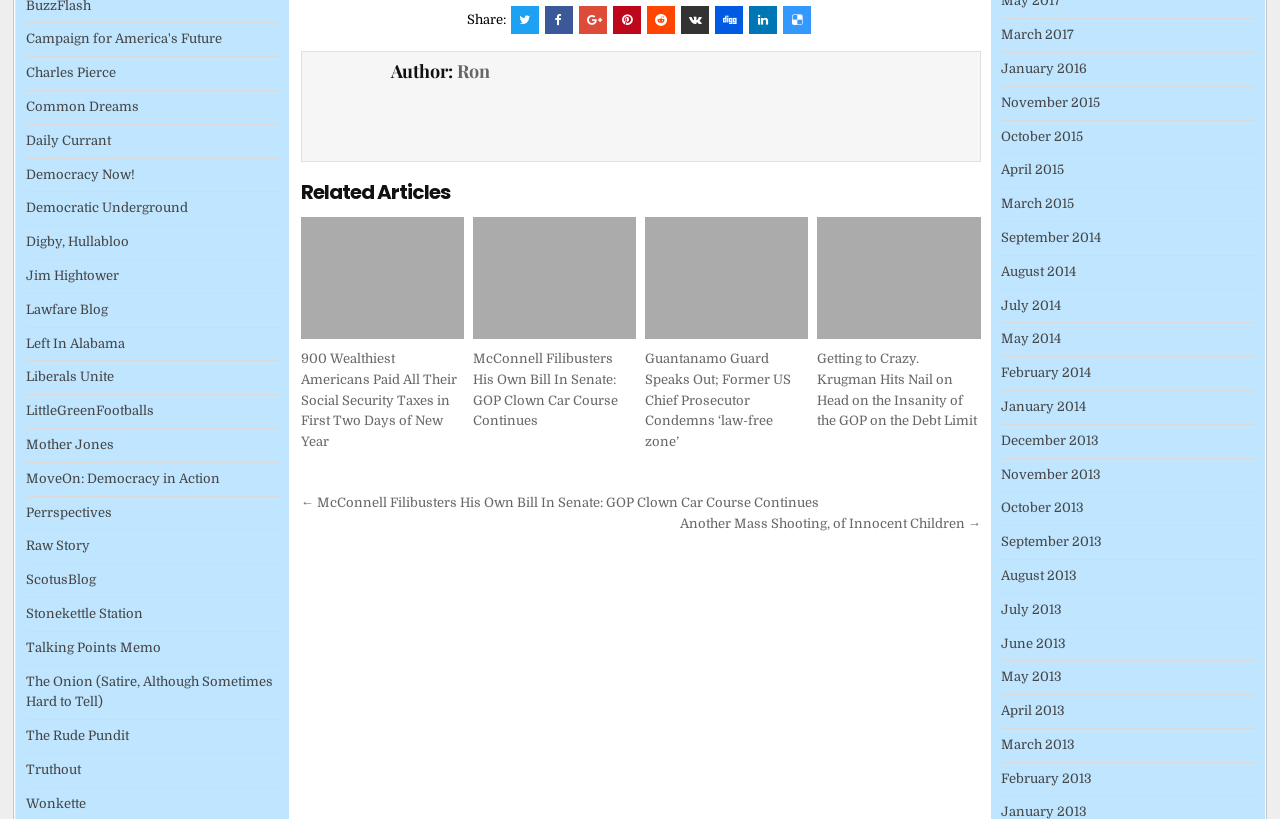Locate the bounding box coordinates of the segment that needs to be clicked to meet this instruction: "View related article".

[0.235, 0.265, 0.362, 0.414]